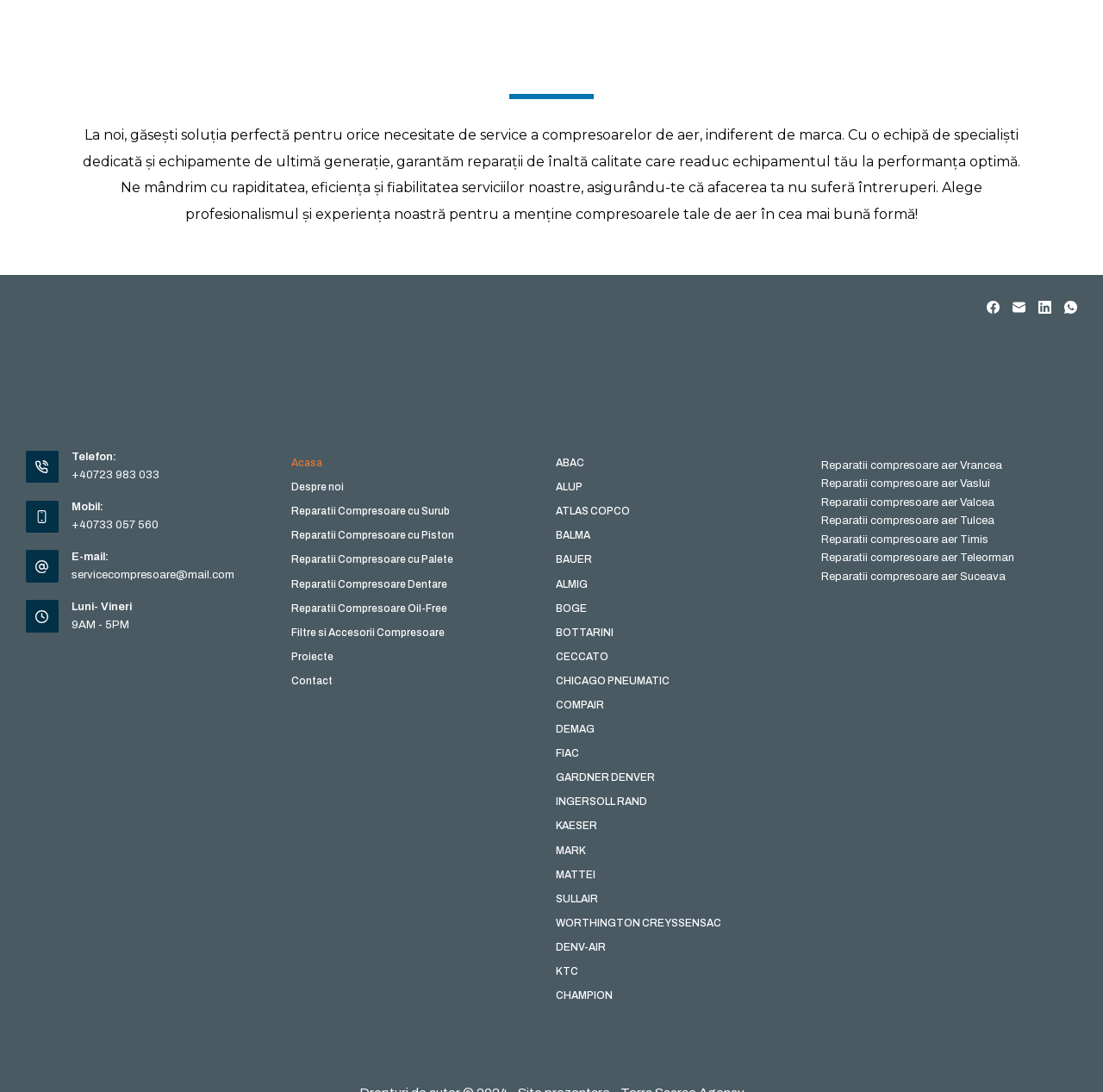Provide a one-word or short-phrase answer to the question:
What is the phone number?

+40723 983 033